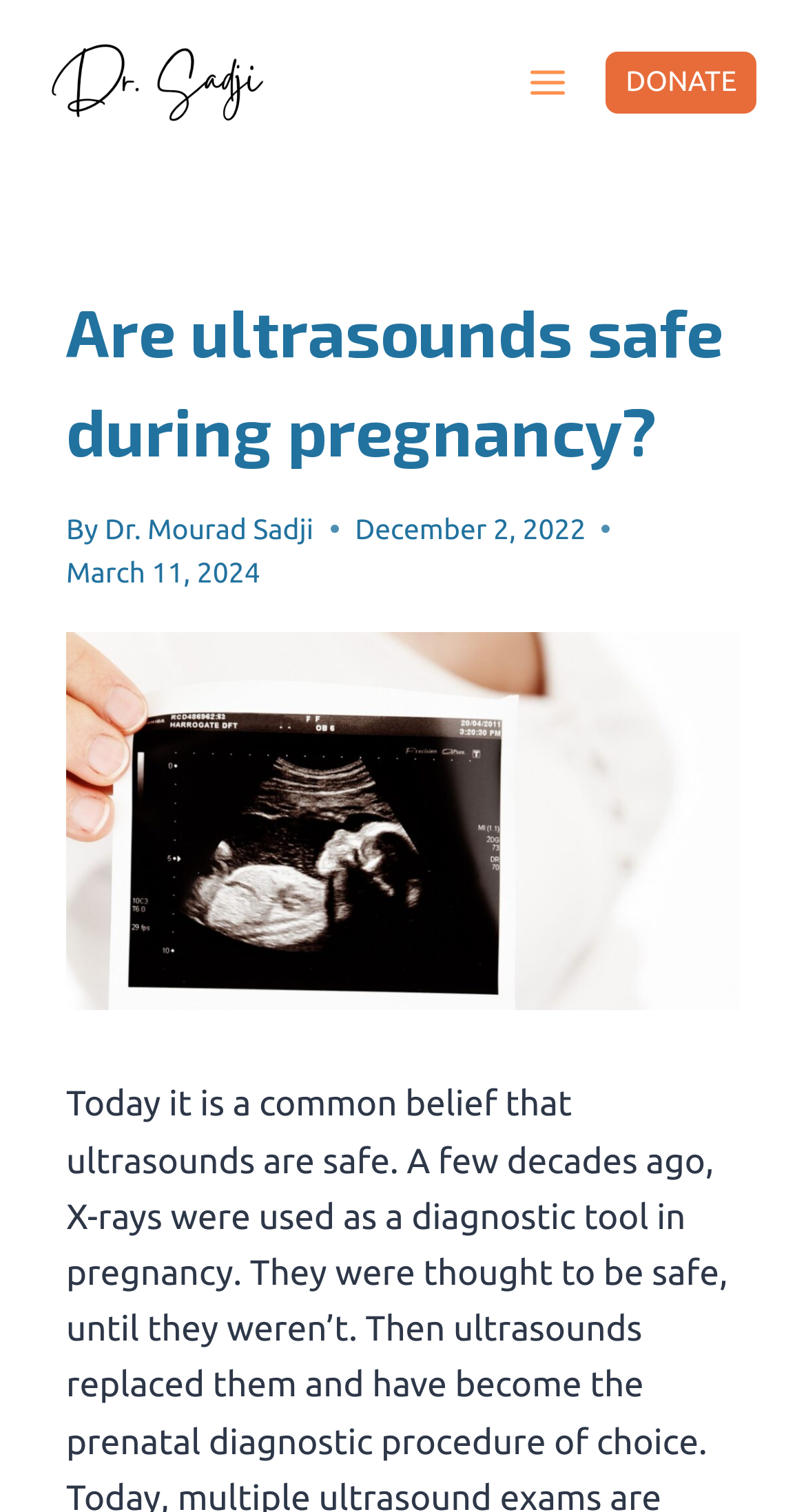Respond to the question below with a concise word or phrase:
What is the topic of the article?

Ultrasounds during pregnancy